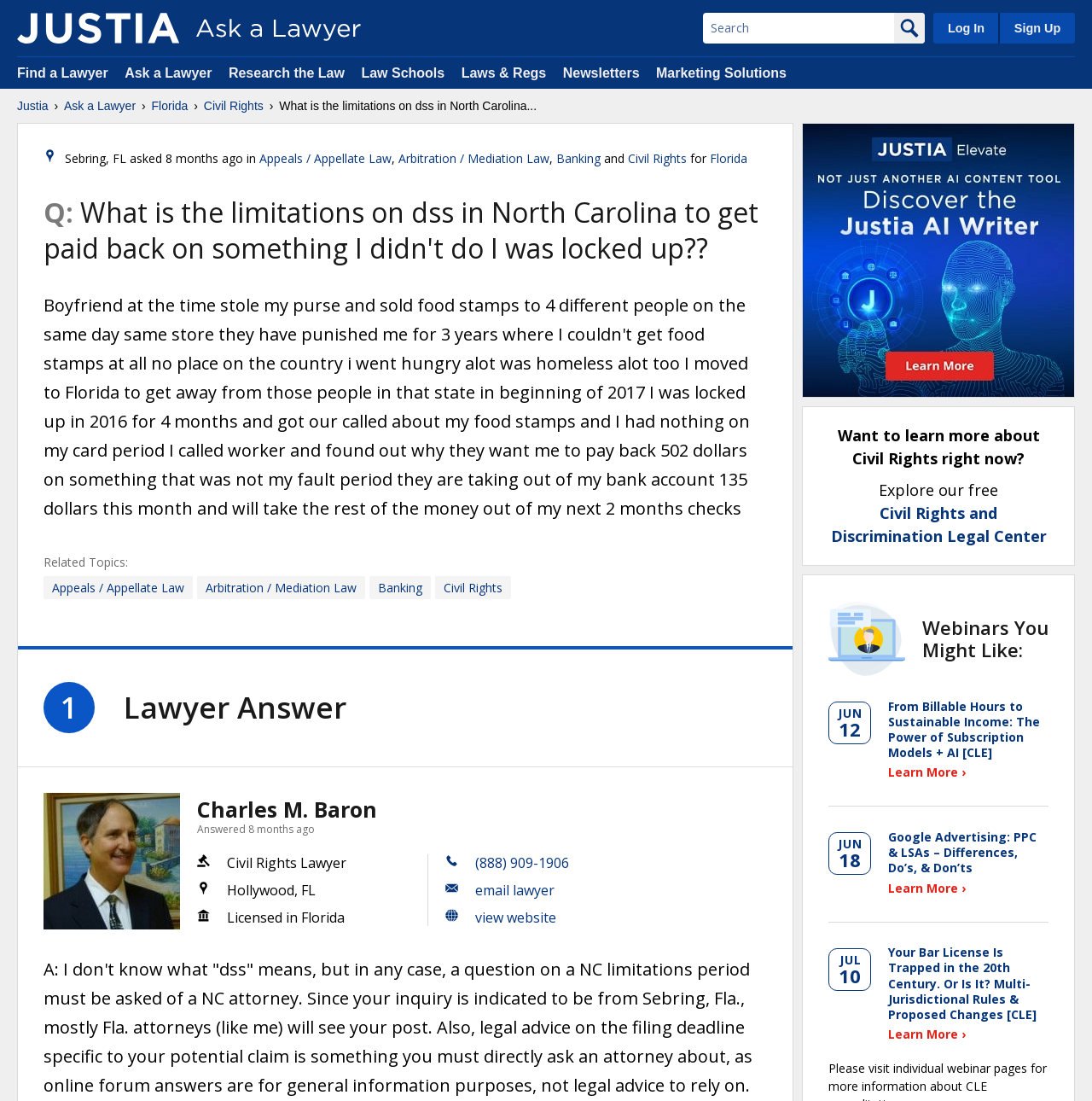Determine the bounding box for the UI element described here: "Find a Lawyer".

[0.016, 0.06, 0.099, 0.073]